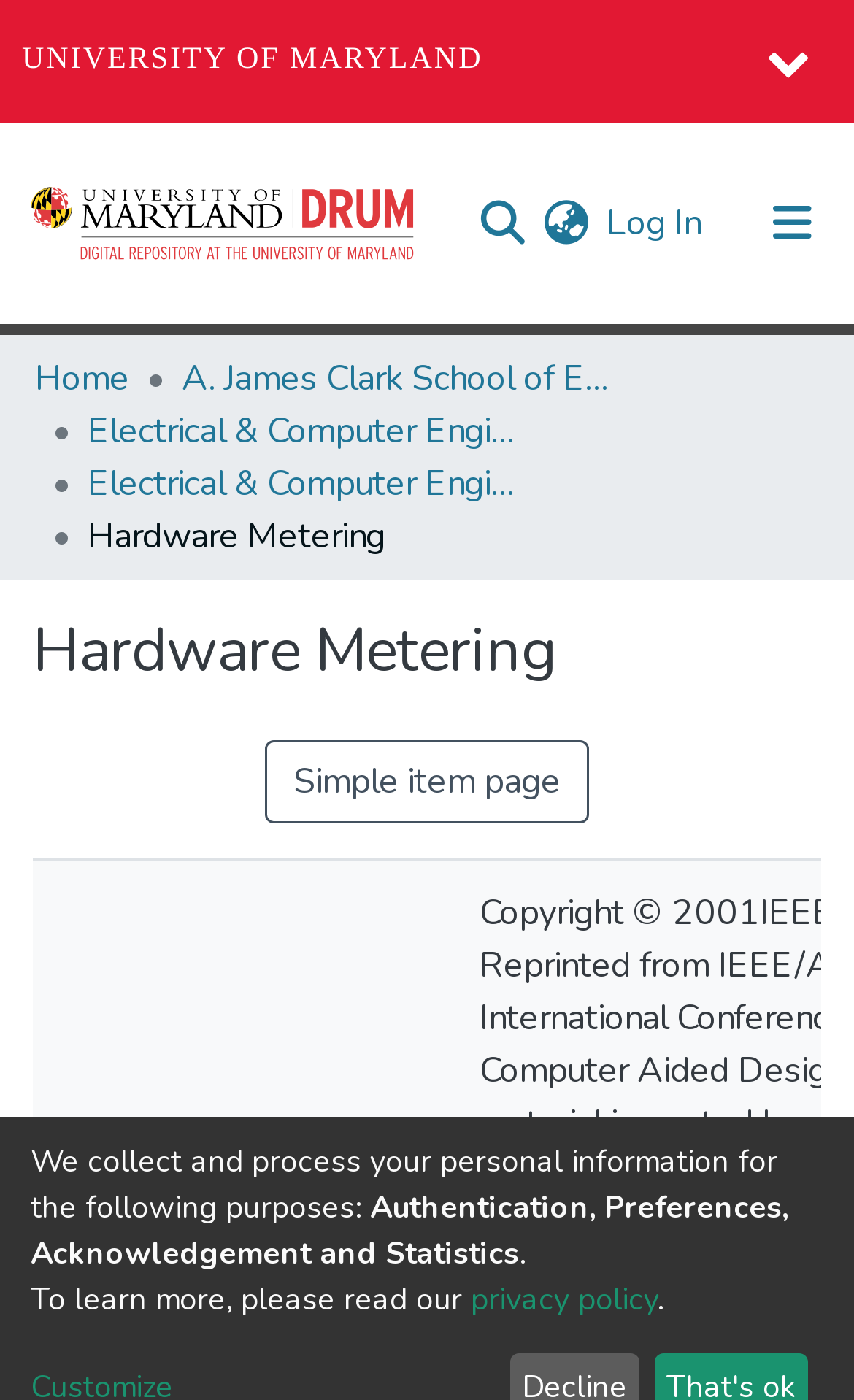Identify the bounding box for the UI element described as: "All of DRUM". Ensure the coordinates are four float numbers between 0 and 1, formatted as [left, top, right, bottom].

[0.041, 0.296, 0.959, 0.358]